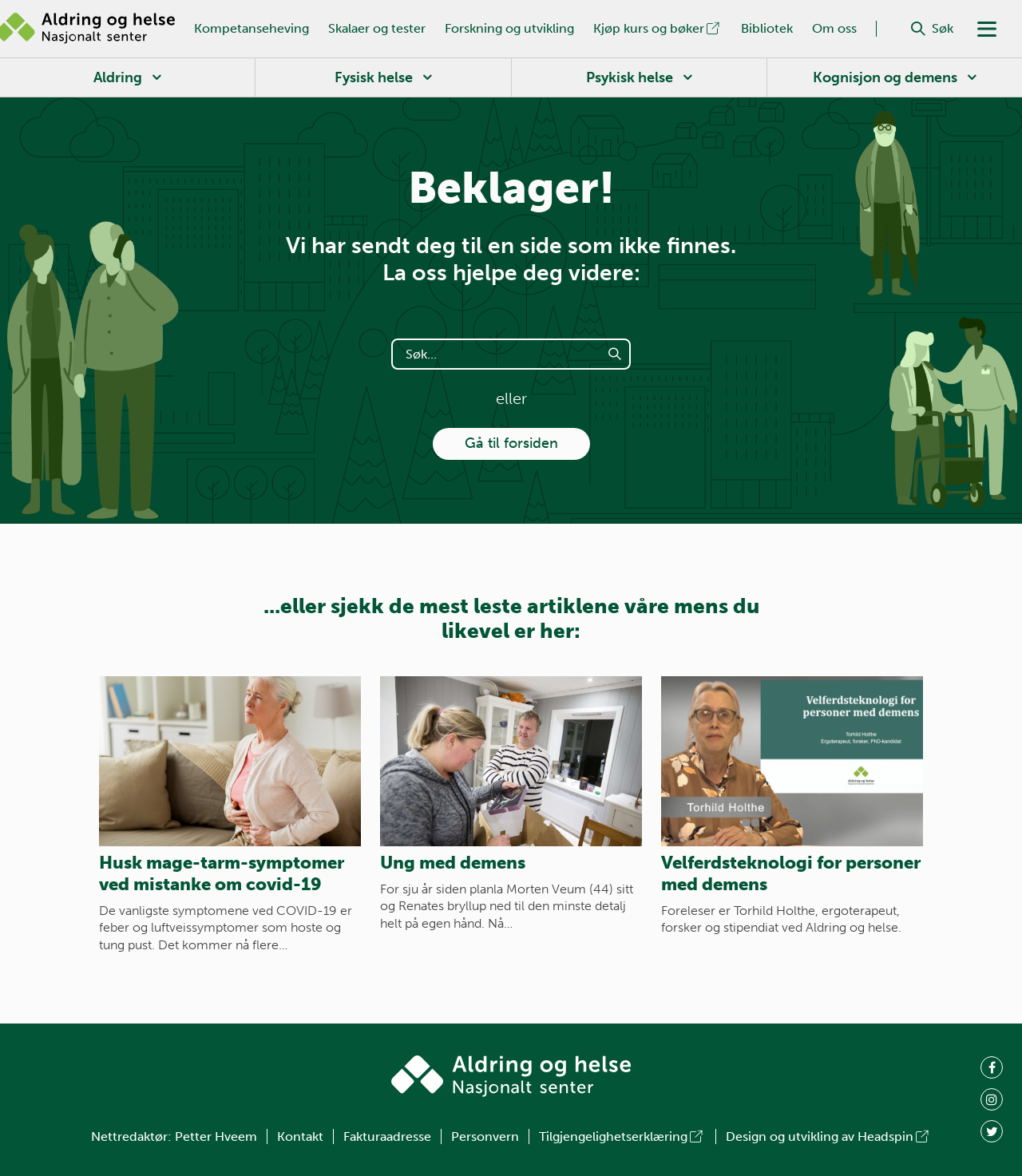Using a single word or phrase, answer the following question: 
How many links are there in the '...eller sjekk de mest leste artiklene våre mens du likevel er her:' section?

3